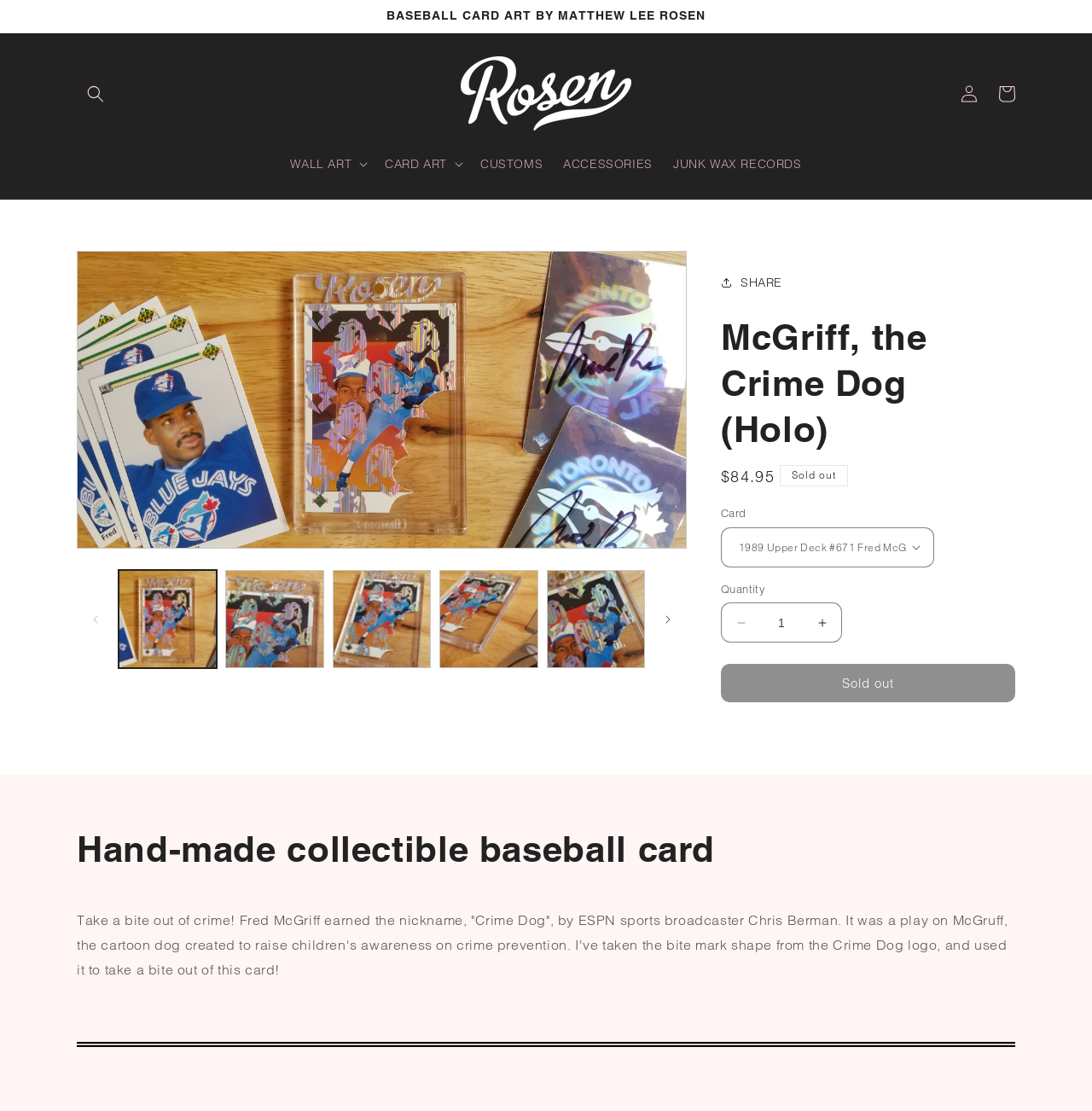Please give a succinct answer to the question in one word or phrase:
What is the price of the baseball card?

$84.95